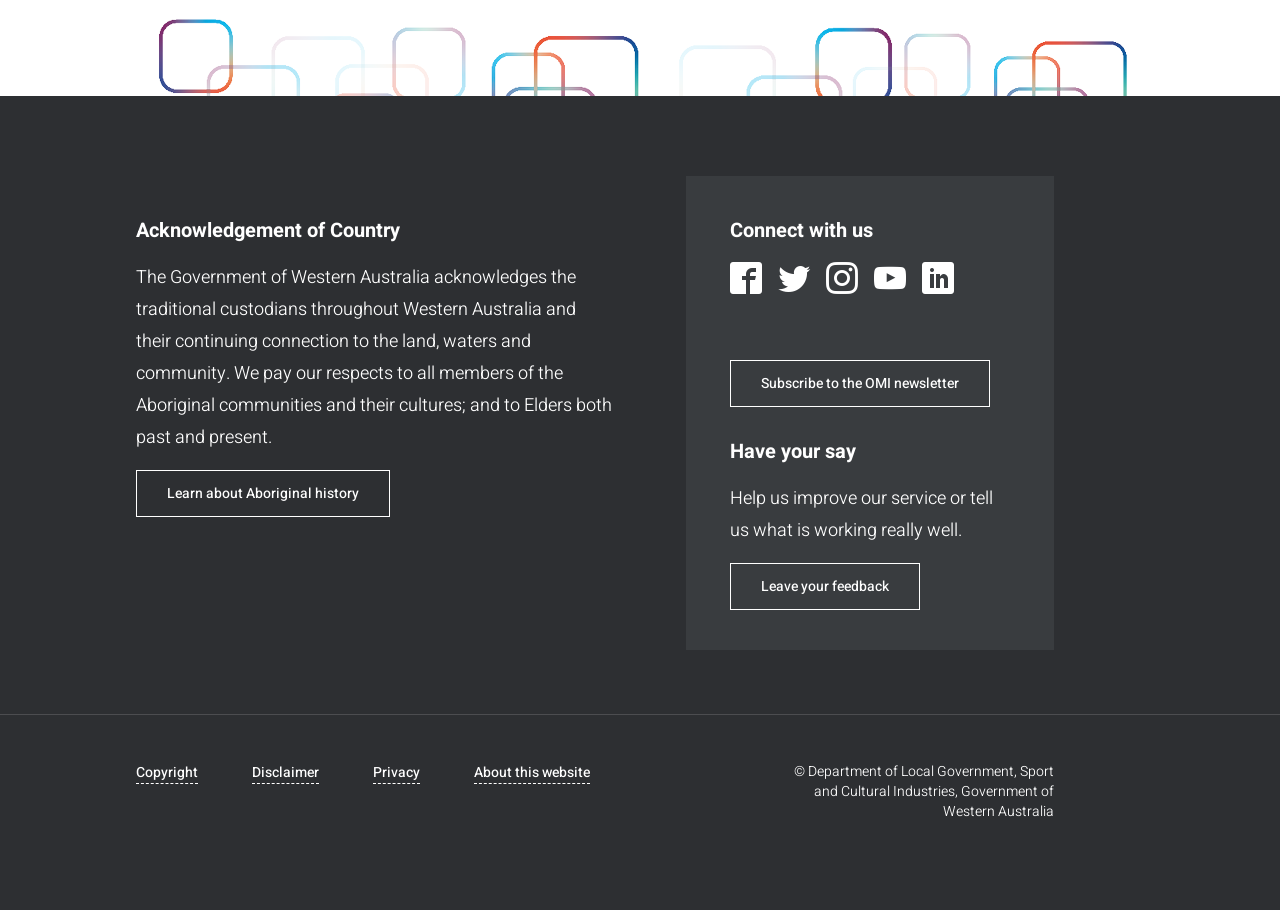Determine the bounding box coordinates of the region to click in order to accomplish the following instruction: "Connect with us on Facebook". Provide the coordinates as four float numbers between 0 and 1, specifically [left, top, right, bottom].

[0.57, 0.283, 0.595, 0.335]